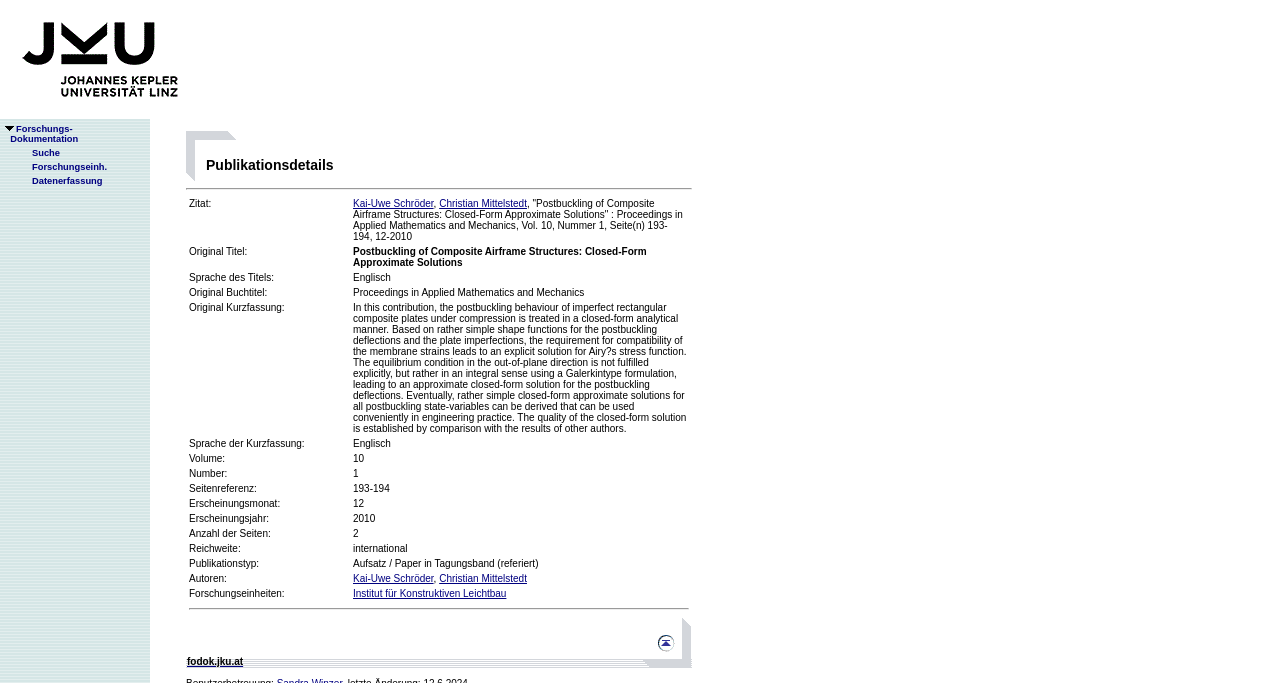What is the title of the publication?
Use the image to answer the question with a single word or phrase.

Postbuckling of Composite Airframe Structures: Closed-Form Approximate Solutions